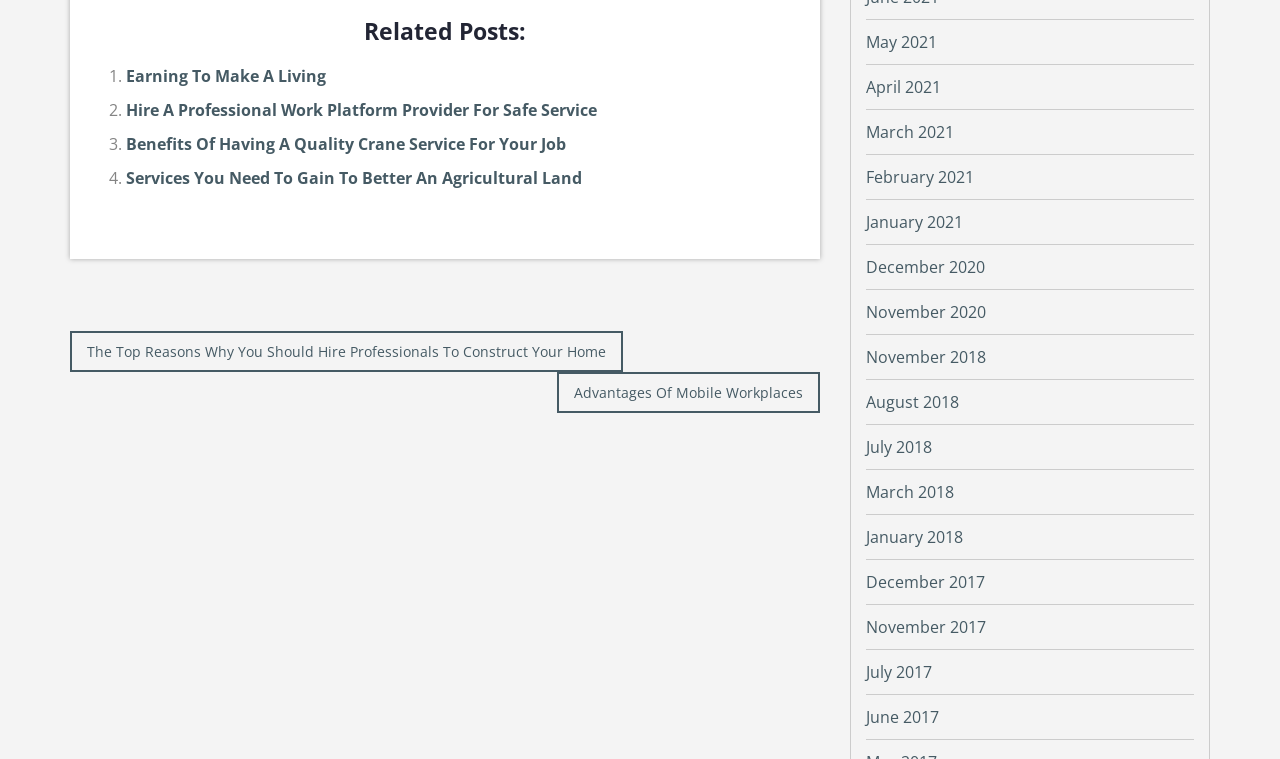Locate the coordinates of the bounding box for the clickable region that fulfills this instruction: "Read the post 'The Top Reasons Why You Should Hire Professionals To Construct Your Home'".

[0.068, 0.45, 0.473, 0.475]